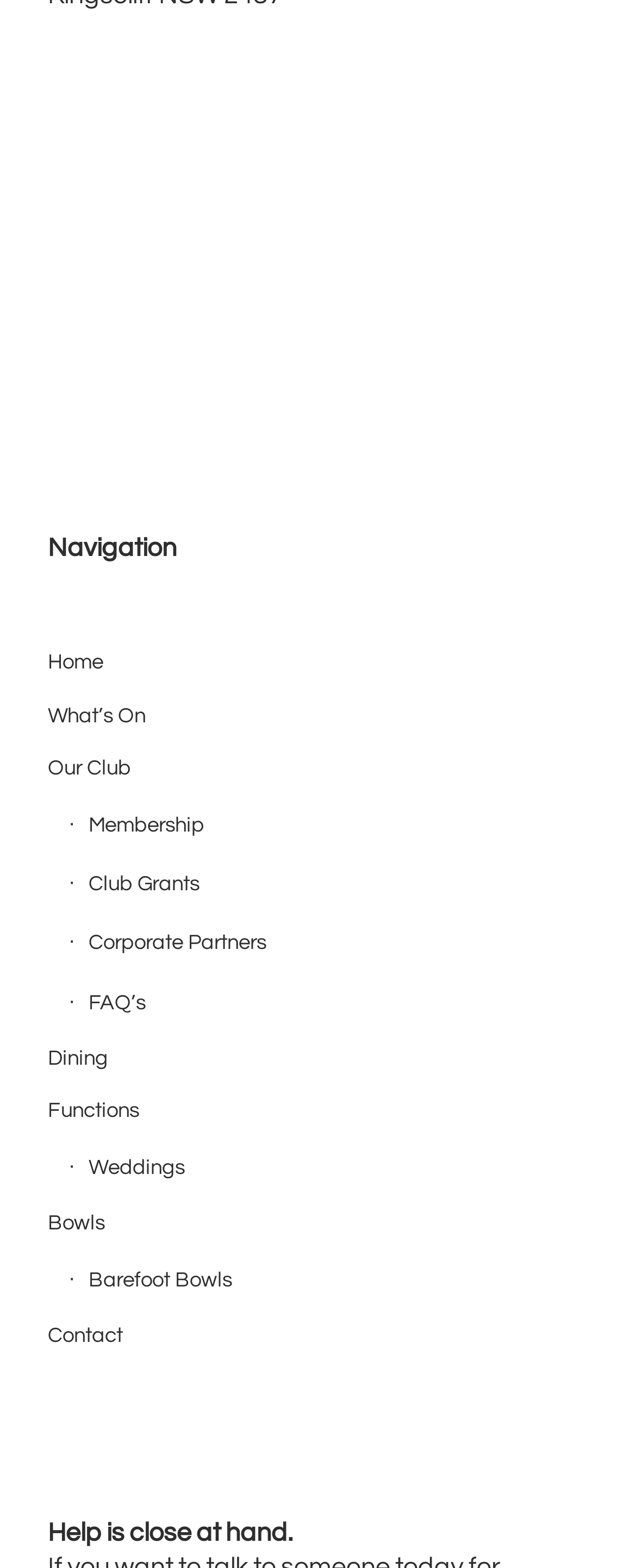Please identify the bounding box coordinates of the area that needs to be clicked to fulfill the following instruction: "Contact Pilum."

None